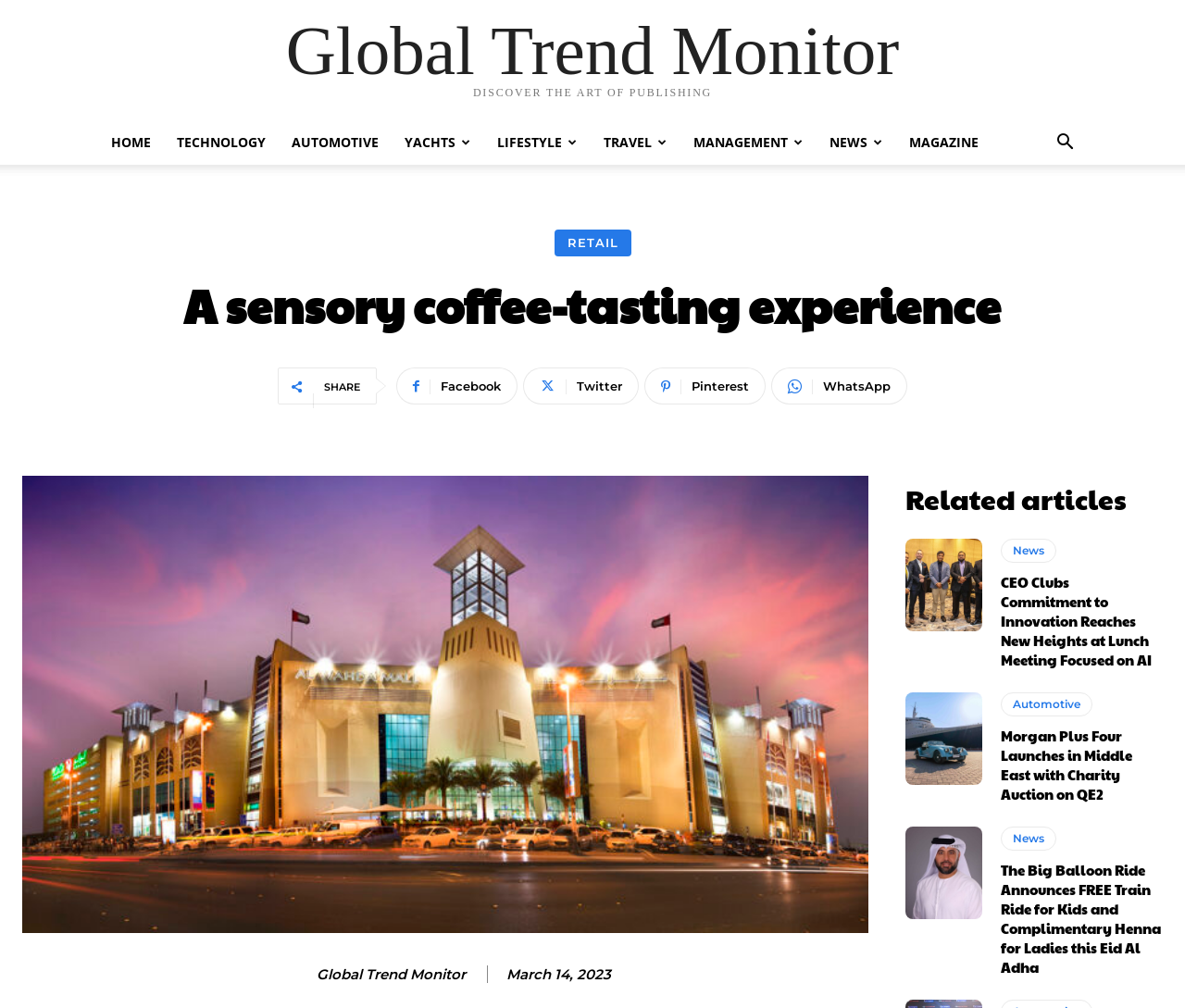How many related articles are present?
Refer to the image and respond with a one-word or short-phrase answer.

3